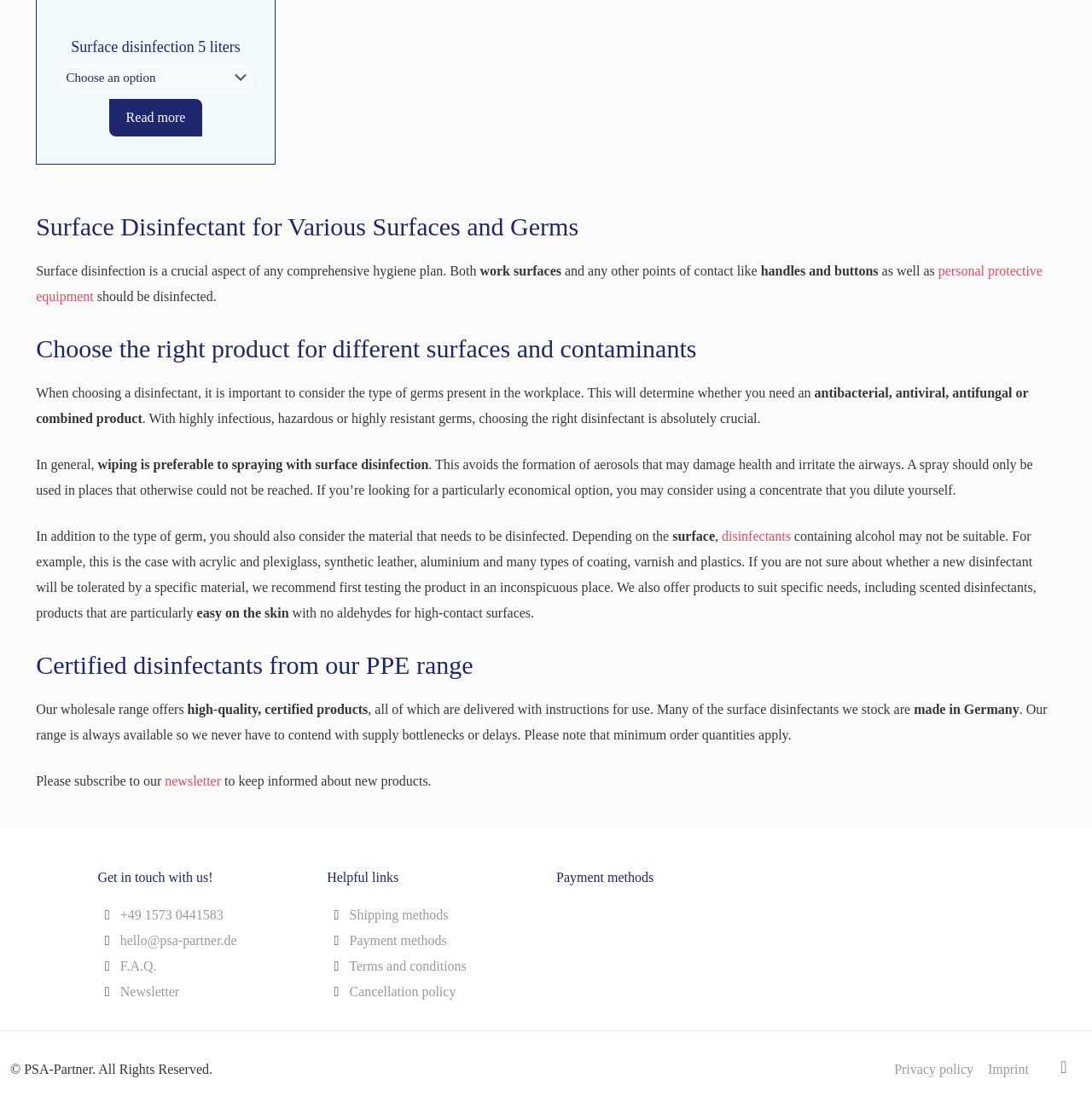Determine the bounding box coordinates for the UI element matching this description: "F.A.Q.".

[0.11, 0.865, 0.143, 0.878]